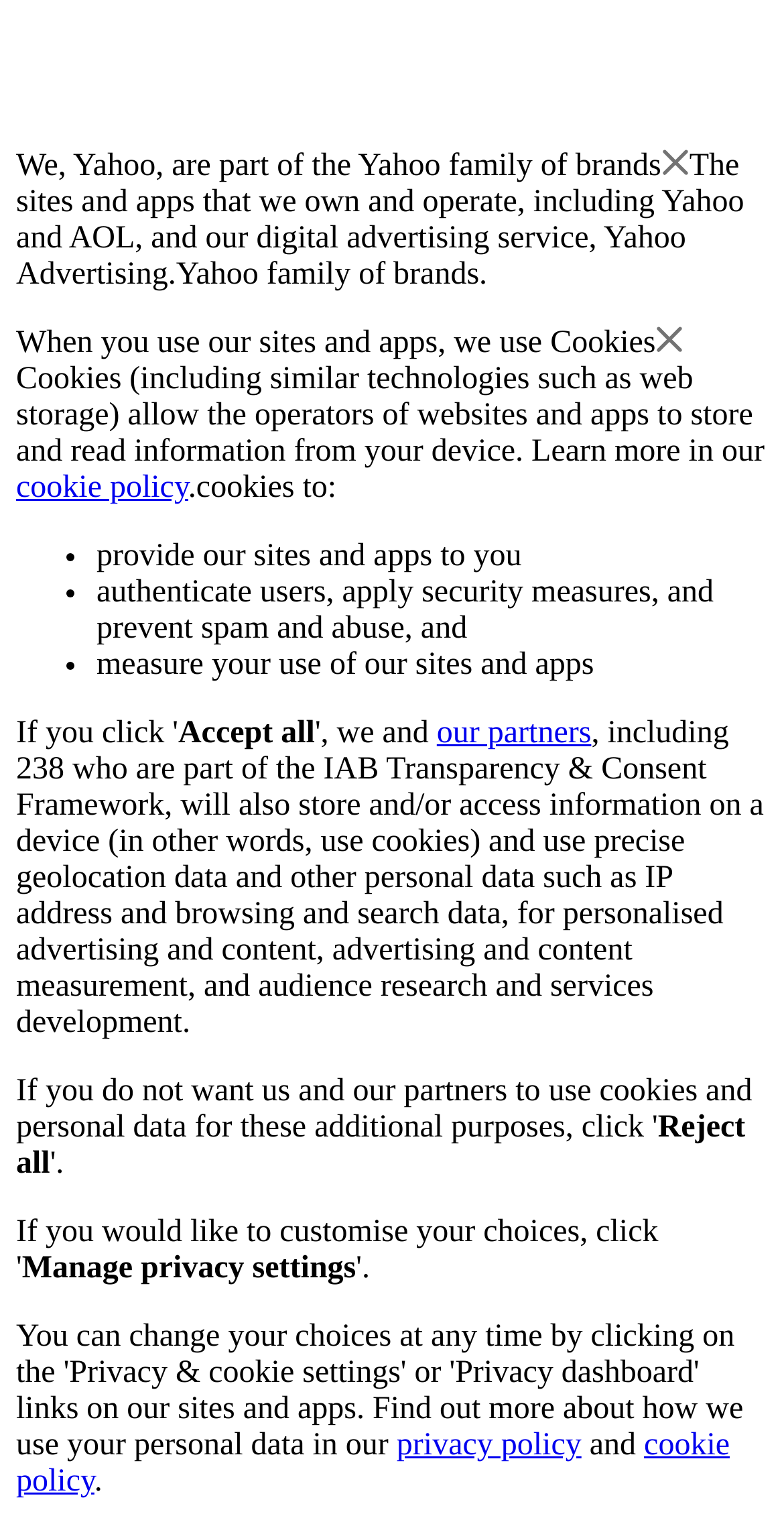How many purposes are cookies used for?
Provide a detailed answer to the question using information from the image.

The webpage lists four purposes for which cookies are used: providing sites and apps, authenticating users, applying security measures, and measuring the use of sites and apps.